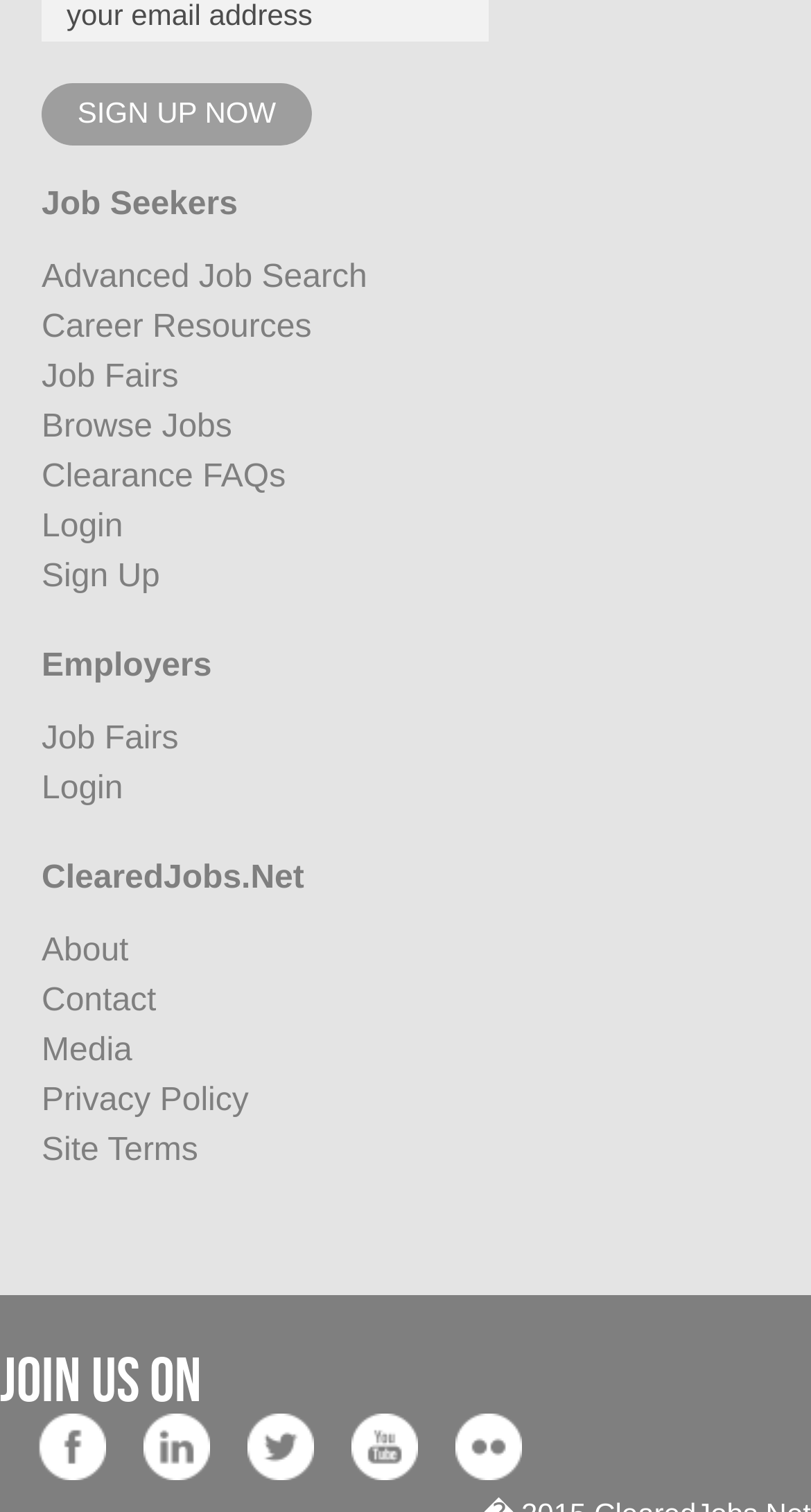Please mark the clickable region by giving the bounding box coordinates needed to complete this instruction: "Sign up now".

[0.051, 0.055, 0.385, 0.096]